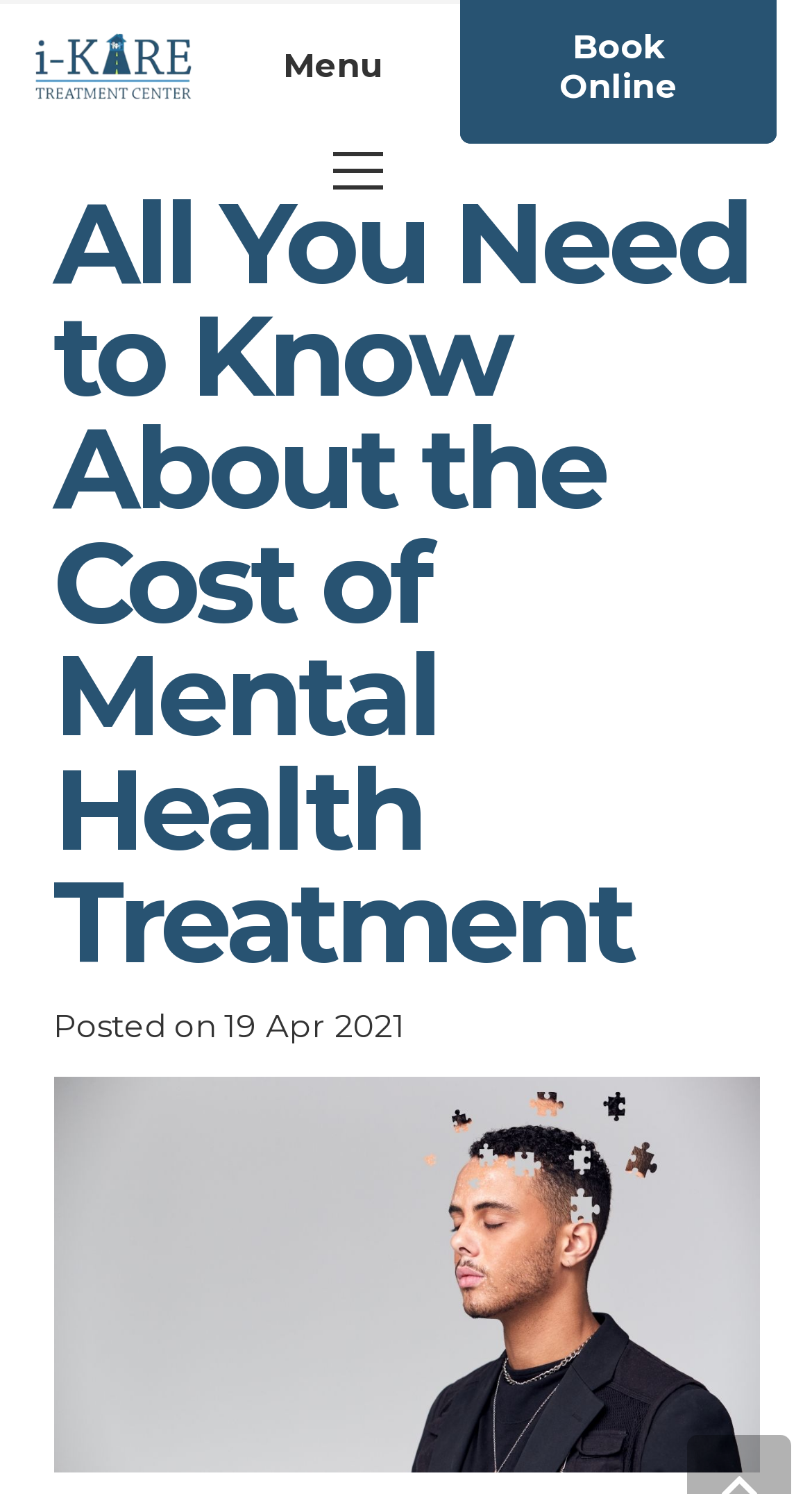Find the primary header on the webpage and provide its text.

All You Need to Know About the Cost of Mental Health Treatment